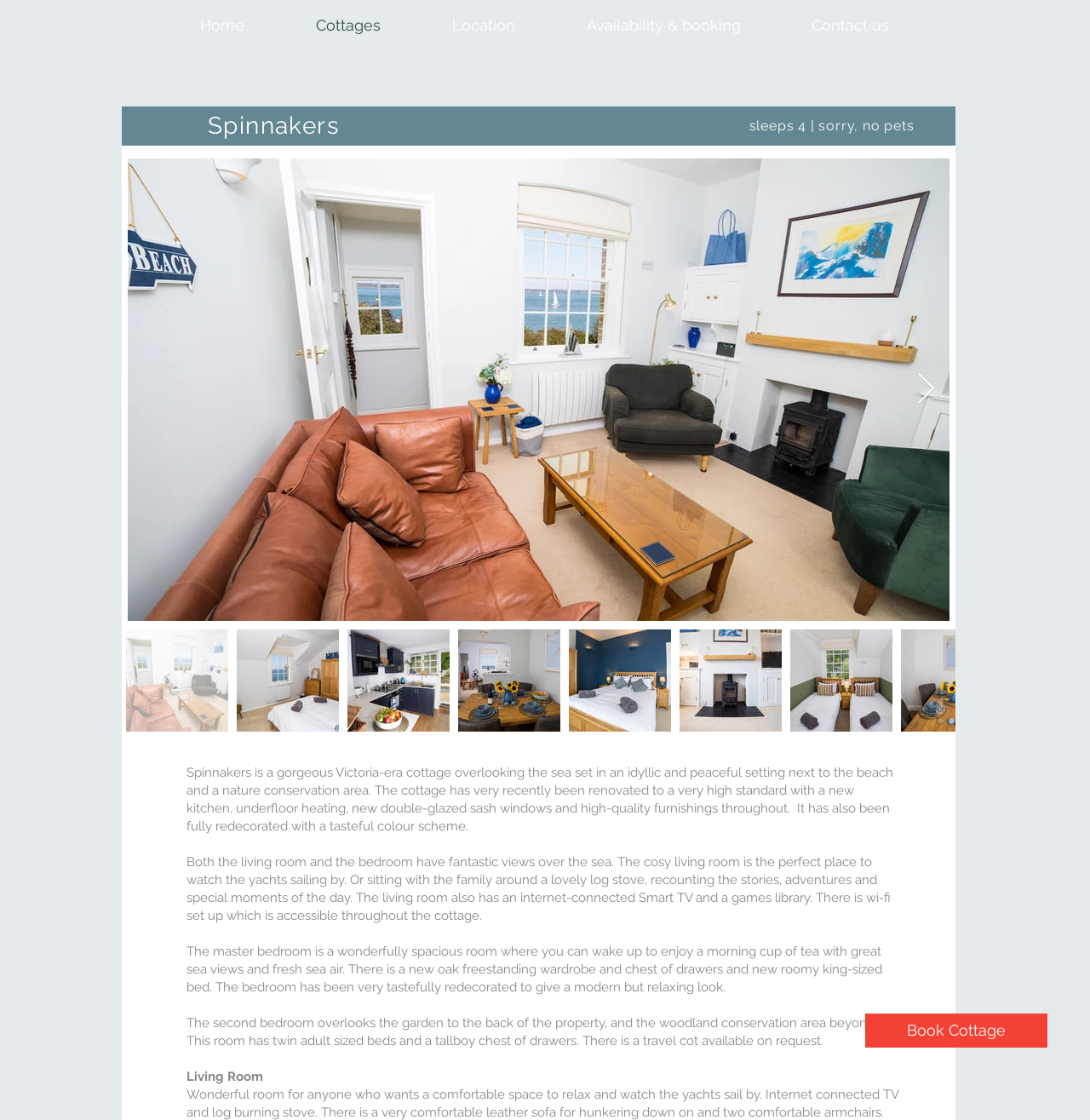Predict the bounding box for the UI component with the following description: "Cottages".

[0.257, 0.0, 0.382, 0.046]